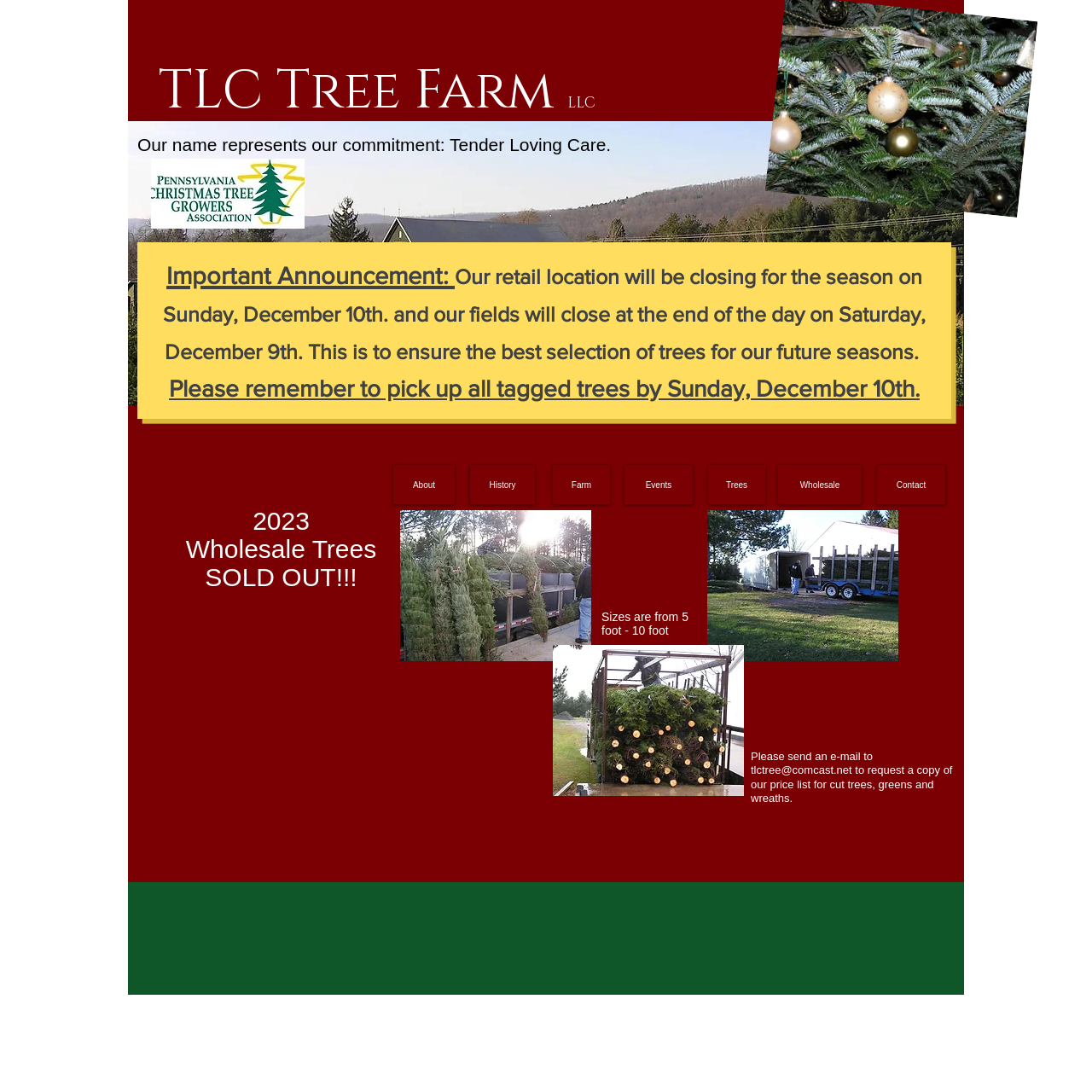Review the image closely and give a comprehensive answer to the question: What is the name of the tree farm?

The name of the tree farm can be found in the static text element 'TLC Tree Farm' located at the top of the webpage, which suggests that the webpage is related to this specific tree farm.